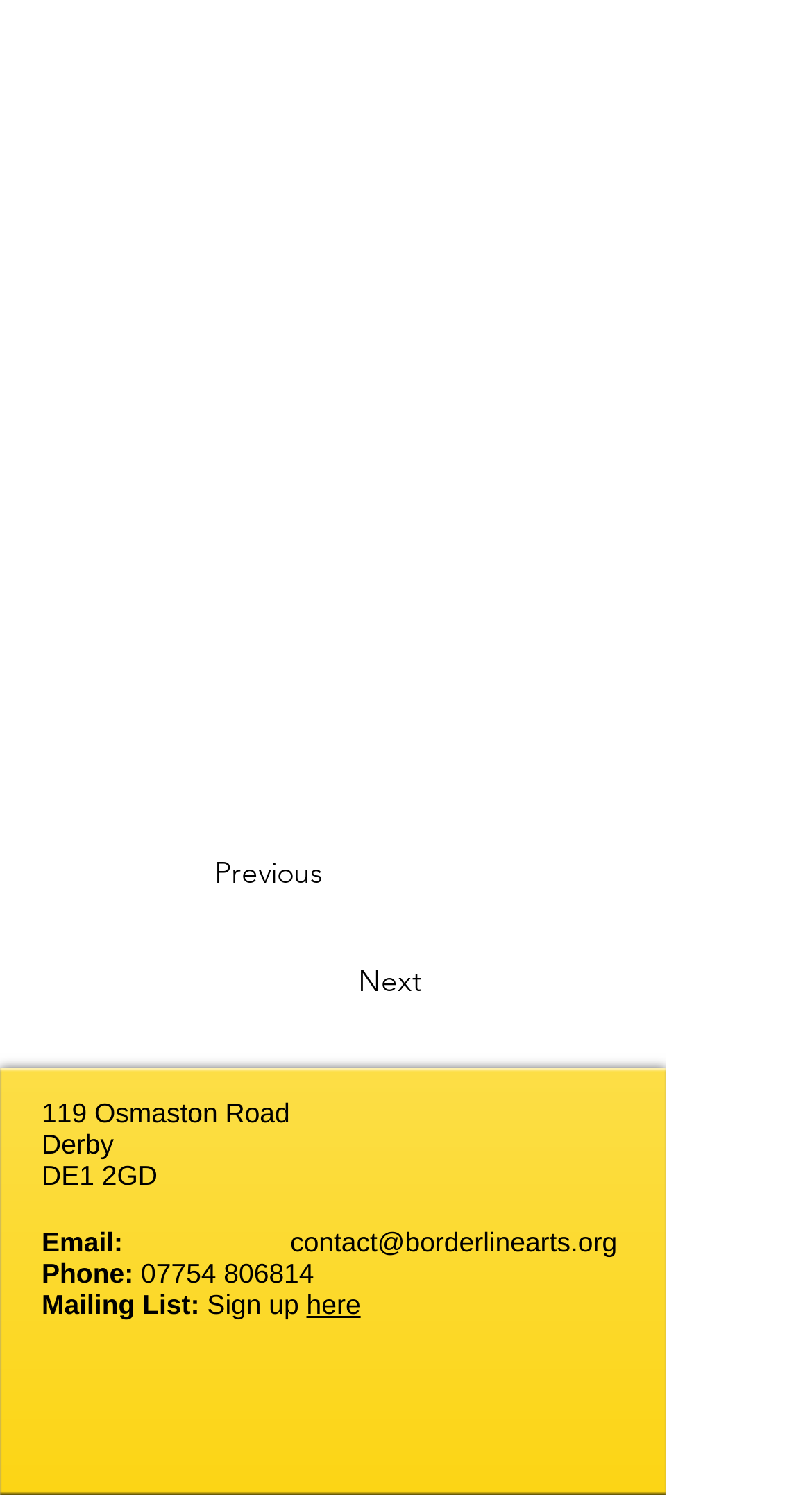Given the webpage screenshot and the description, determine the bounding box coordinates (top-left x, top-left y, bottom-right x, bottom-right y) that define the location of the UI element matching this description: eves weekly

None